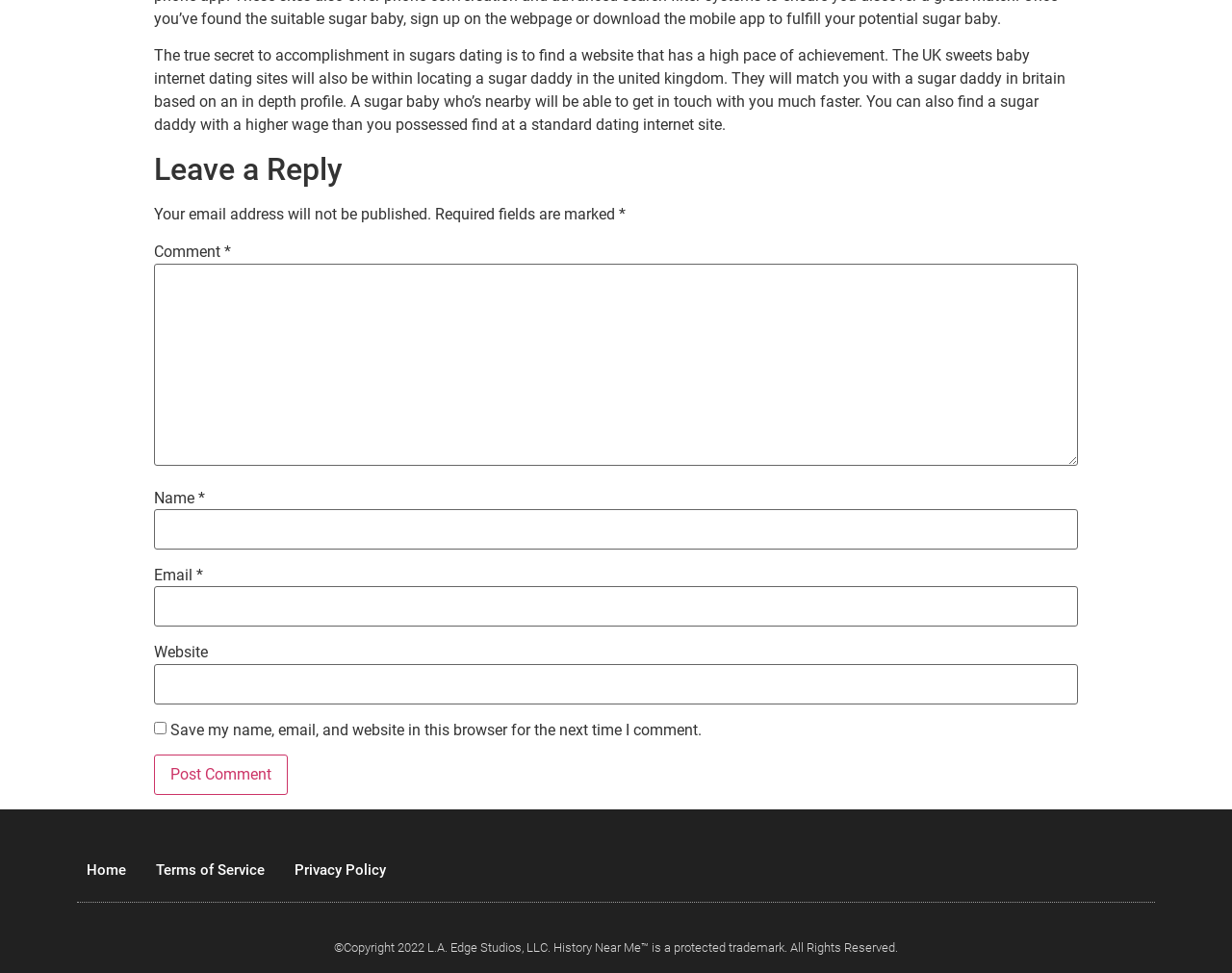Given the webpage screenshot, identify the bounding box of the UI element that matches this description: "Home".

[0.07, 0.871, 0.102, 0.917]